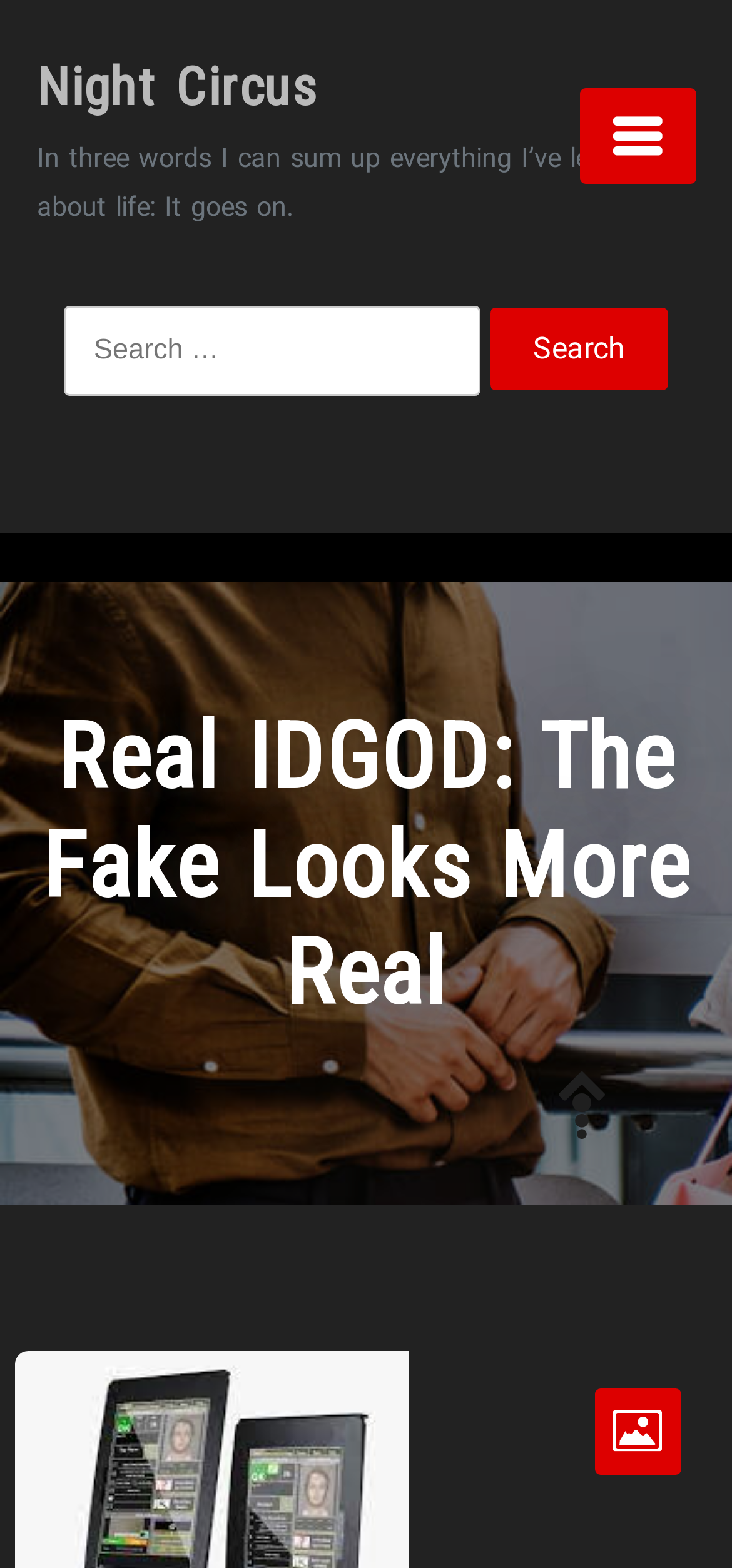What is the shape of the icon in the top-right corner?
Carefully analyze the image and provide a thorough answer to the question.

I inferred the shape of the icon in the top-right corner by looking at the Unicode character '' which represents a heart symbol.